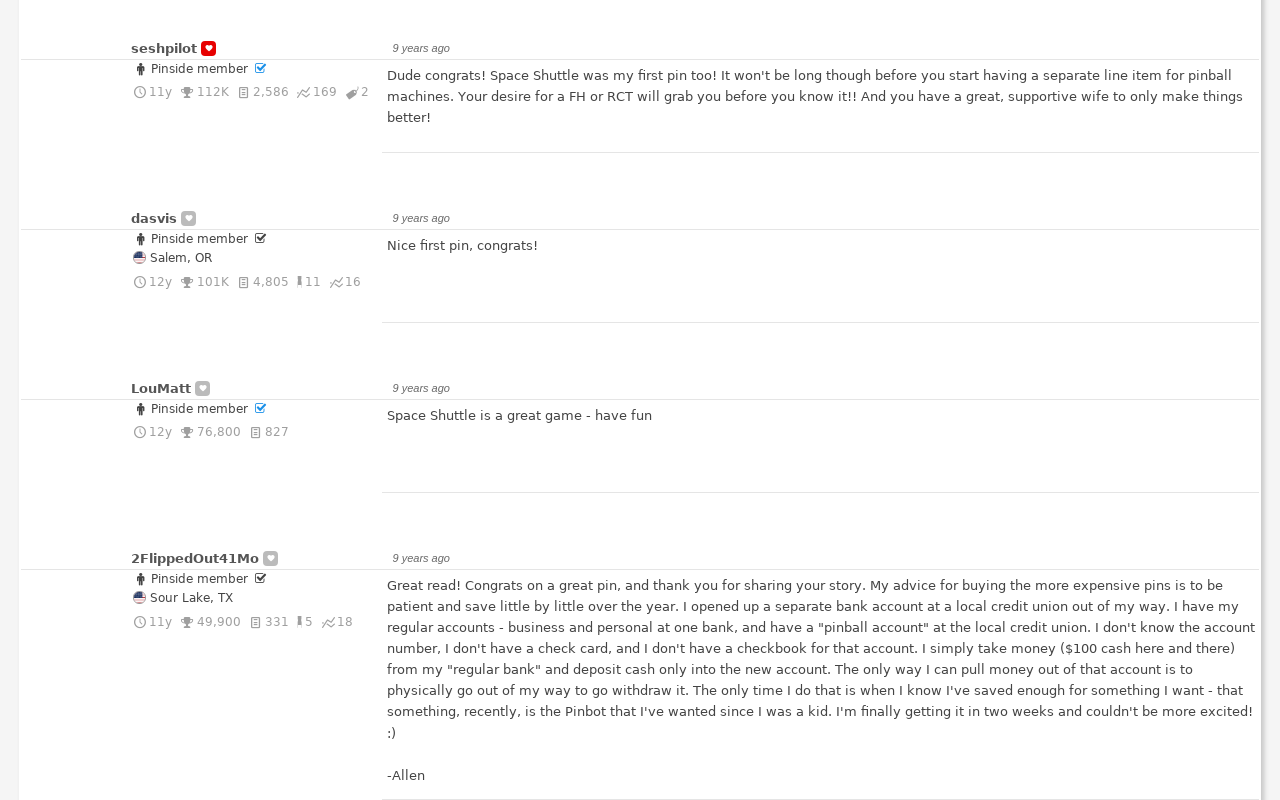Locate the bounding box of the UI element described in the following text: "UnmuteMute".

None